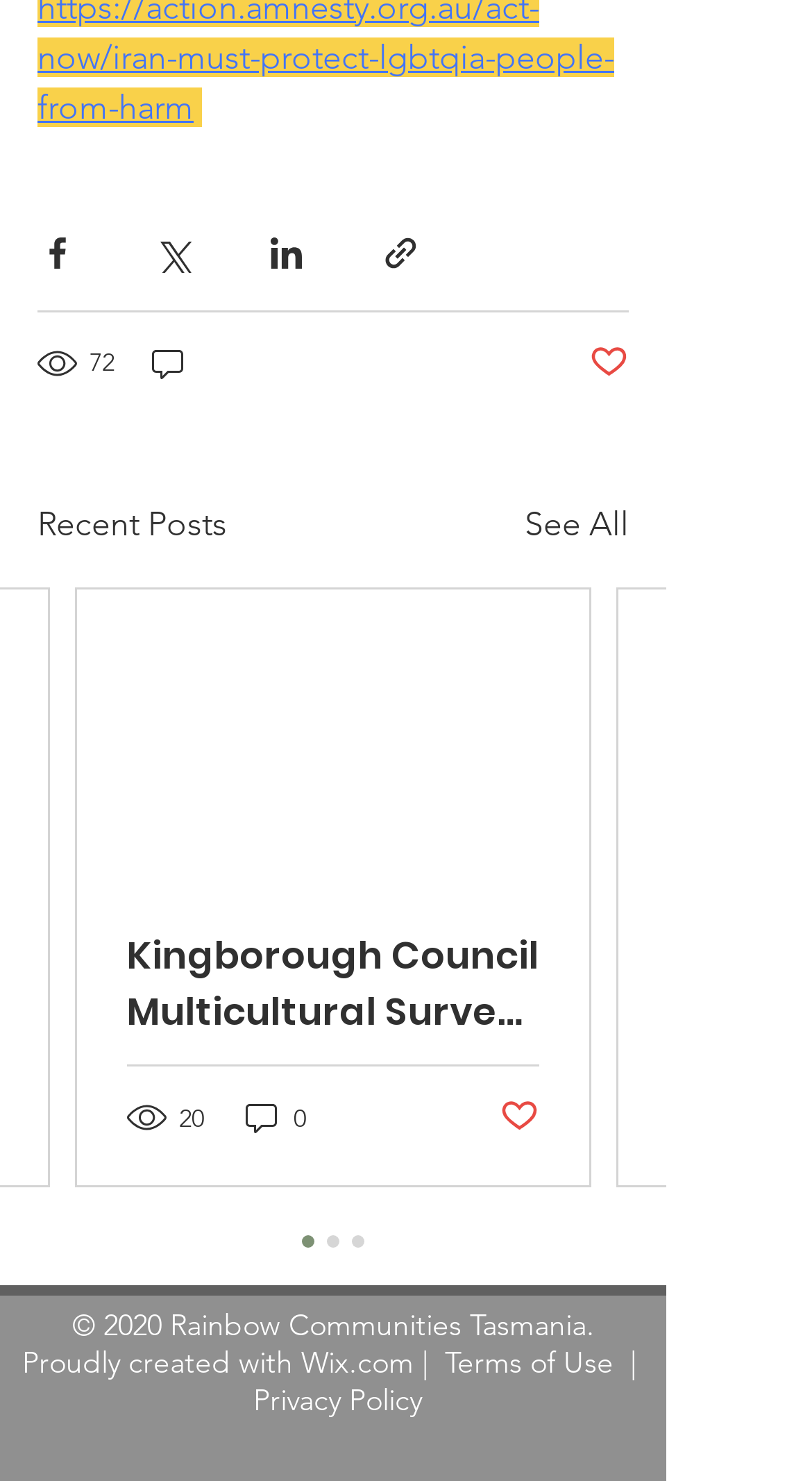Answer succinctly with a single word or phrase:
How many posts are displayed on the webpage?

1